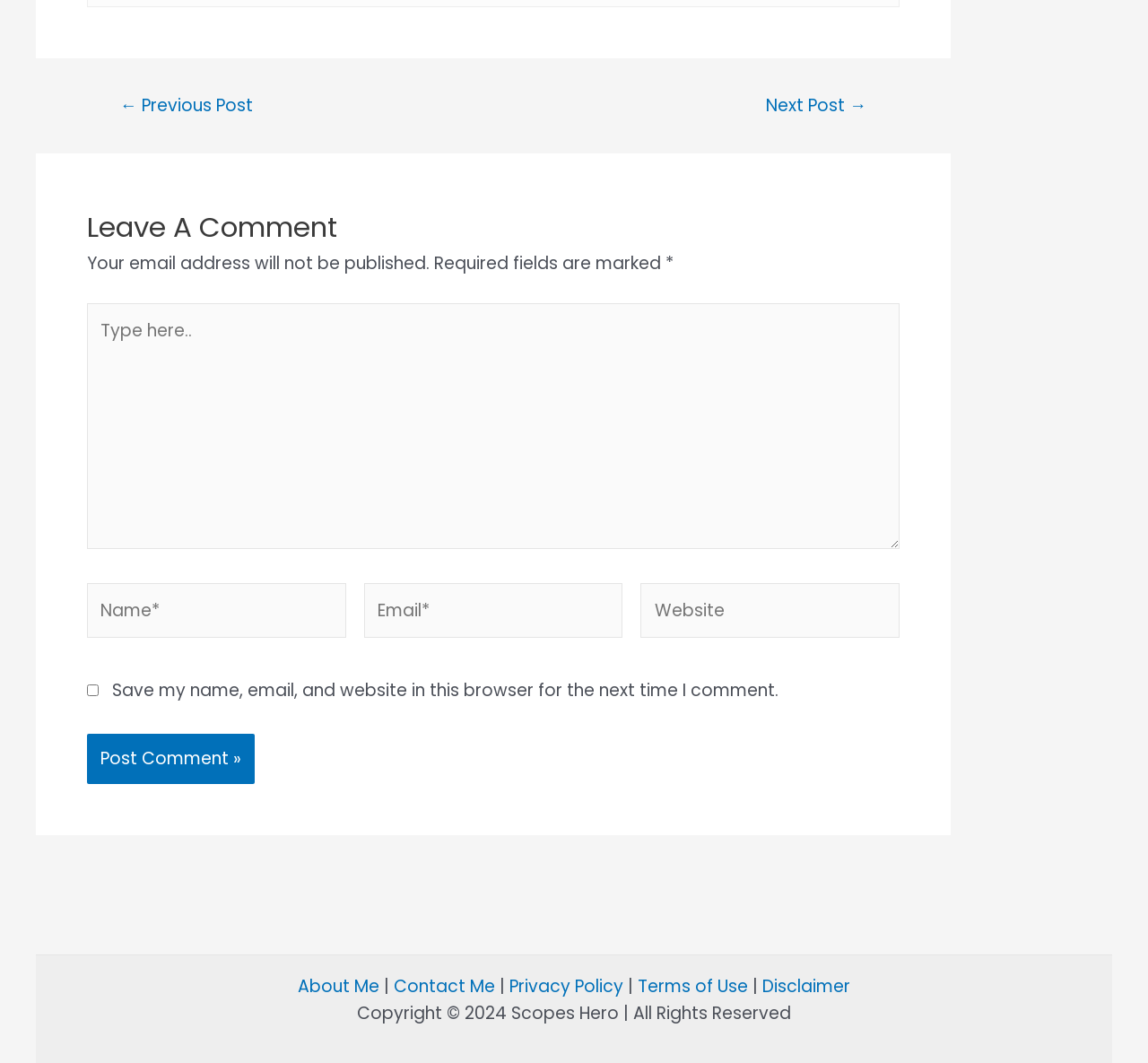Respond to the following question with a brief word or phrase:
What is the purpose of the 'Required fields are marked' text?

To inform users about required fields